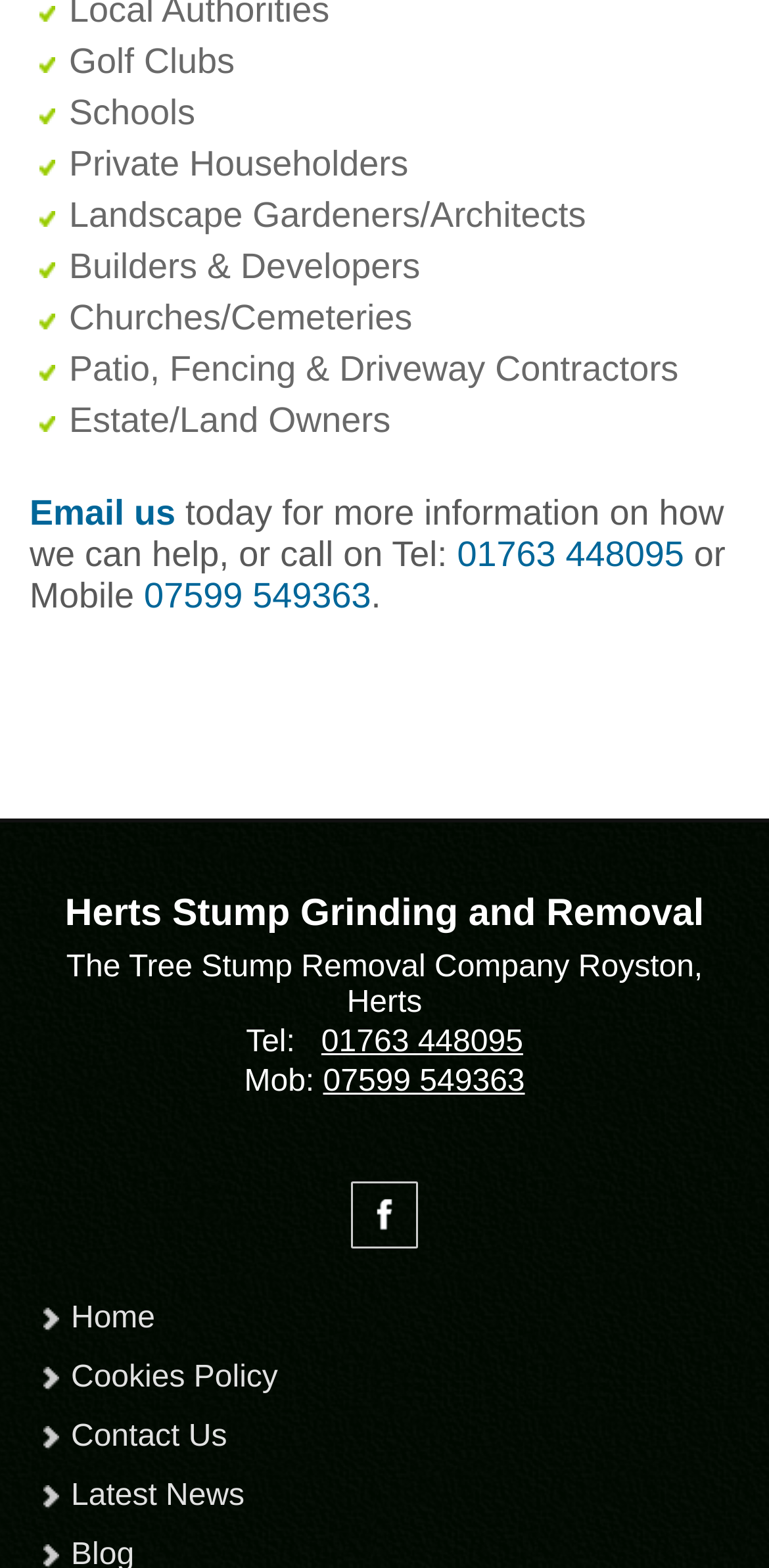What is the phone number of the company?
Examine the webpage screenshot and provide an in-depth answer to the question.

I found the phone number by looking at the link element with the text '01763 448095' which is located at the bottom of the page.